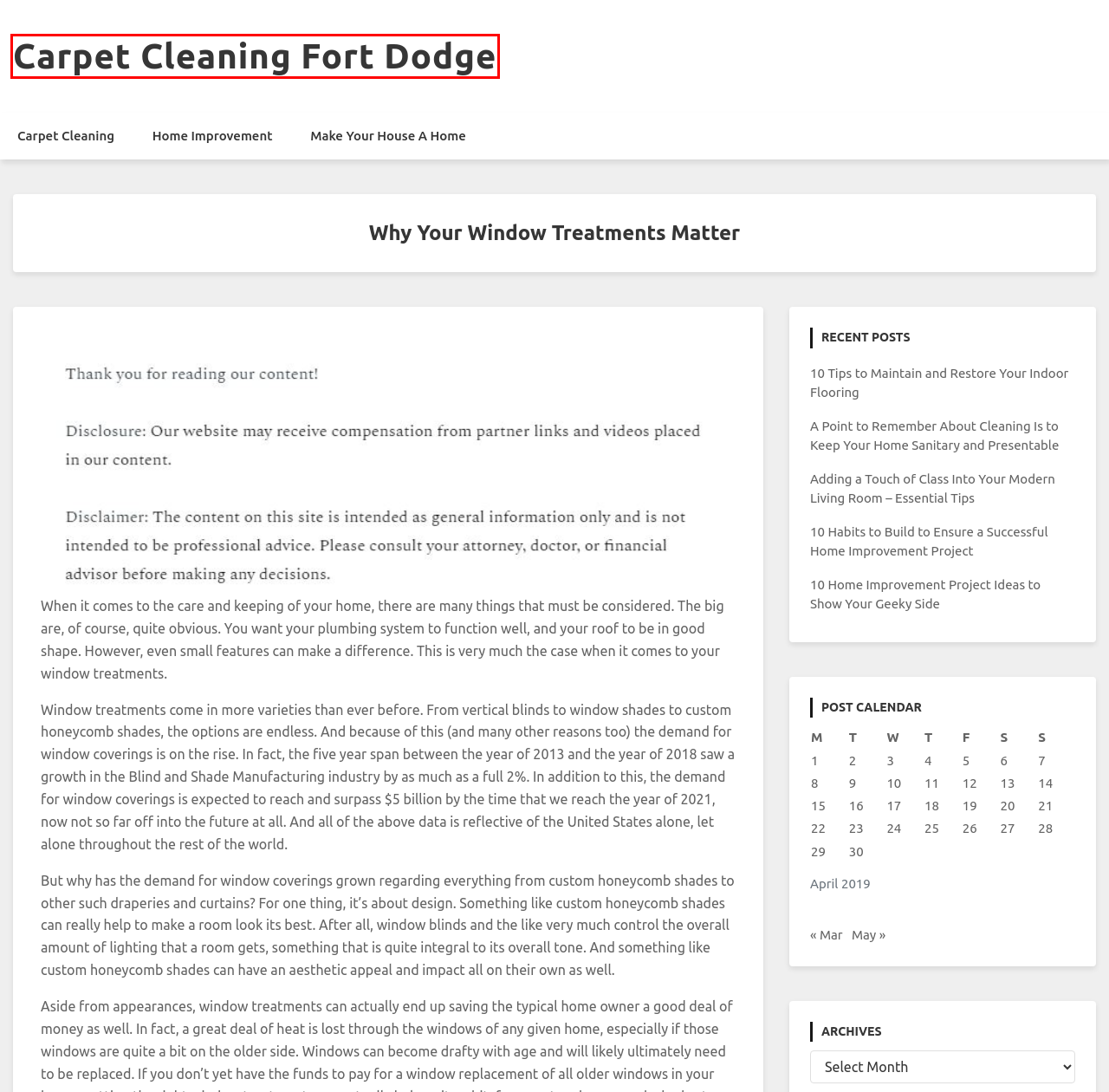Review the screenshot of a webpage which includes a red bounding box around an element. Select the description that best fits the new webpage once the element in the bounding box is clicked. Here are the candidates:
A. May 2019 - Carpet Cleaning Fort Dodge
B. Carpet Cleaning Archives - Carpet Cleaning Fort Dodge
C. A Point to Remember About Cleaning Is to Keep Your Home Sanitary and Presentable
D. 5 Ways to Make Your New House into a Home - Carpet Cleaning Fort Dodge
E. March 2019 - Carpet Cleaning Fort Dodge
F. 10 Habits to Build to Ensure a Successful Home Improvement Project - Carpet Cleaning Fort Dodge
G. Carpet Cleaning Fort Dodge -
H. Tips for Adding Class Into Your Modern Living Room

G